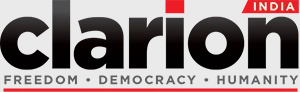What is the significance of the red color in the logo?
Observe the image and answer the question with a one-word or short phrase response.

Associated with India